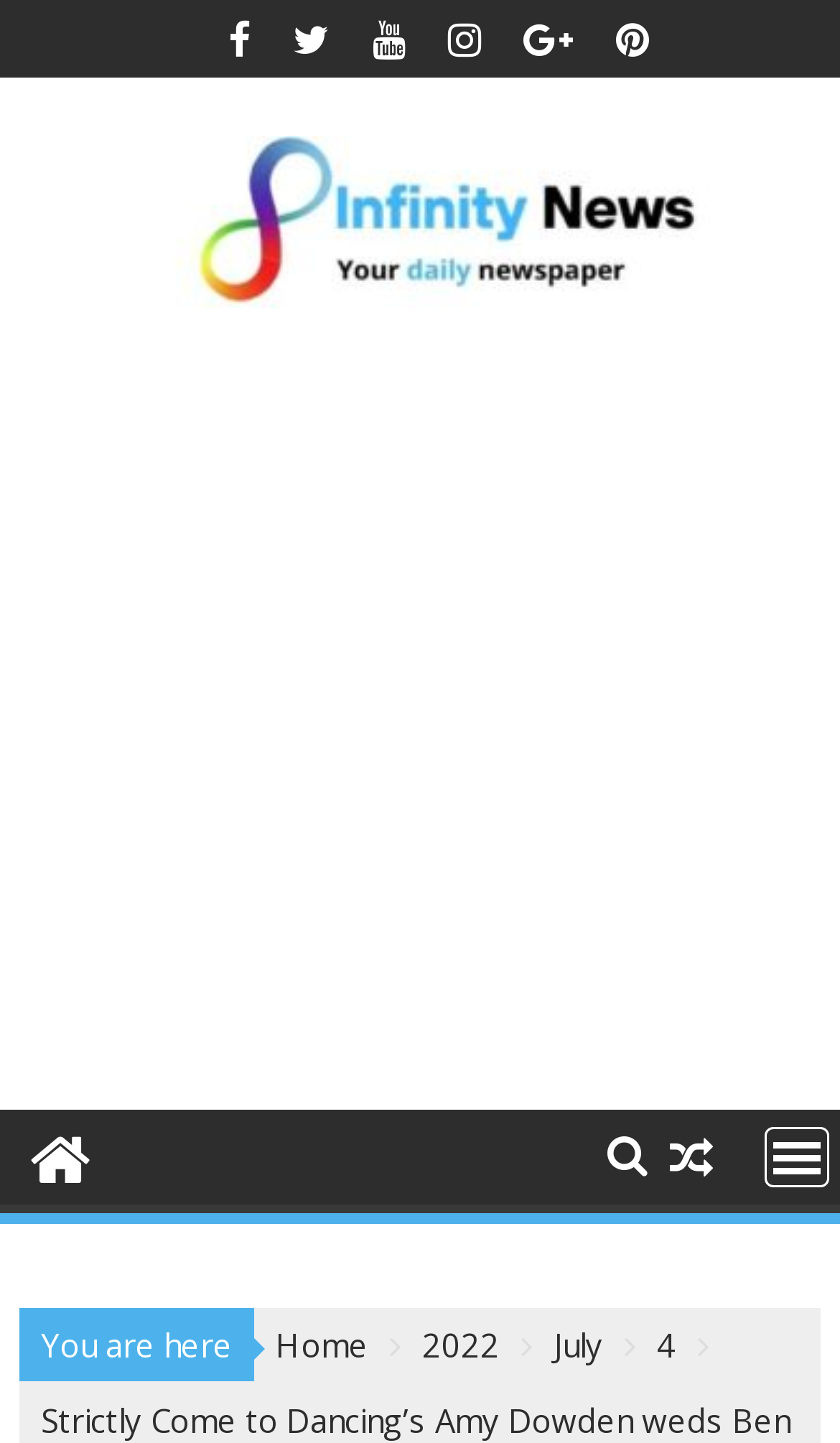Provide a brief response to the question below using a single word or phrase: 
What is the purpose of the icon with the code ''?

Share